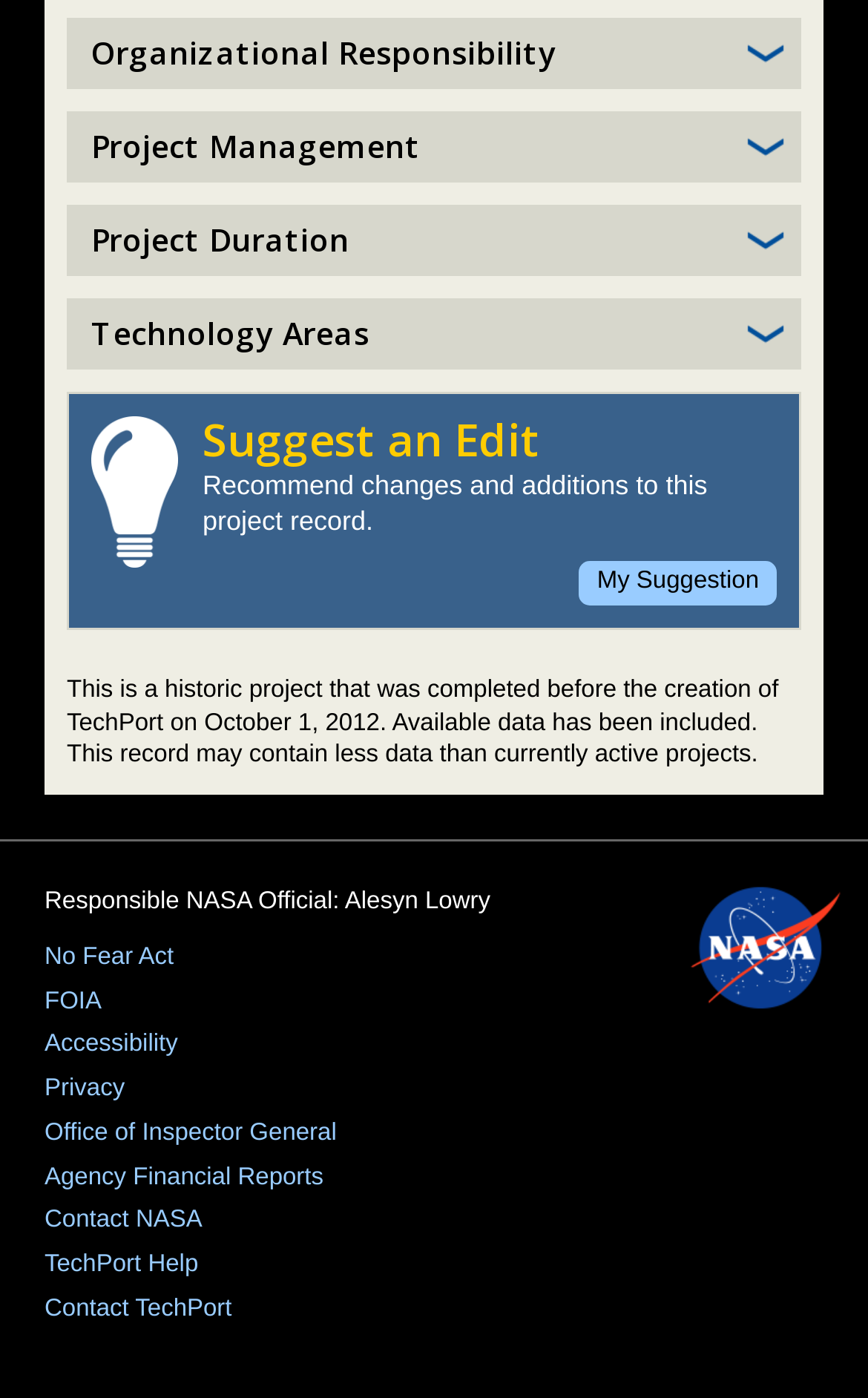What is the logo at the bottom right corner?
Answer with a single word or phrase by referring to the visual content.

NASA